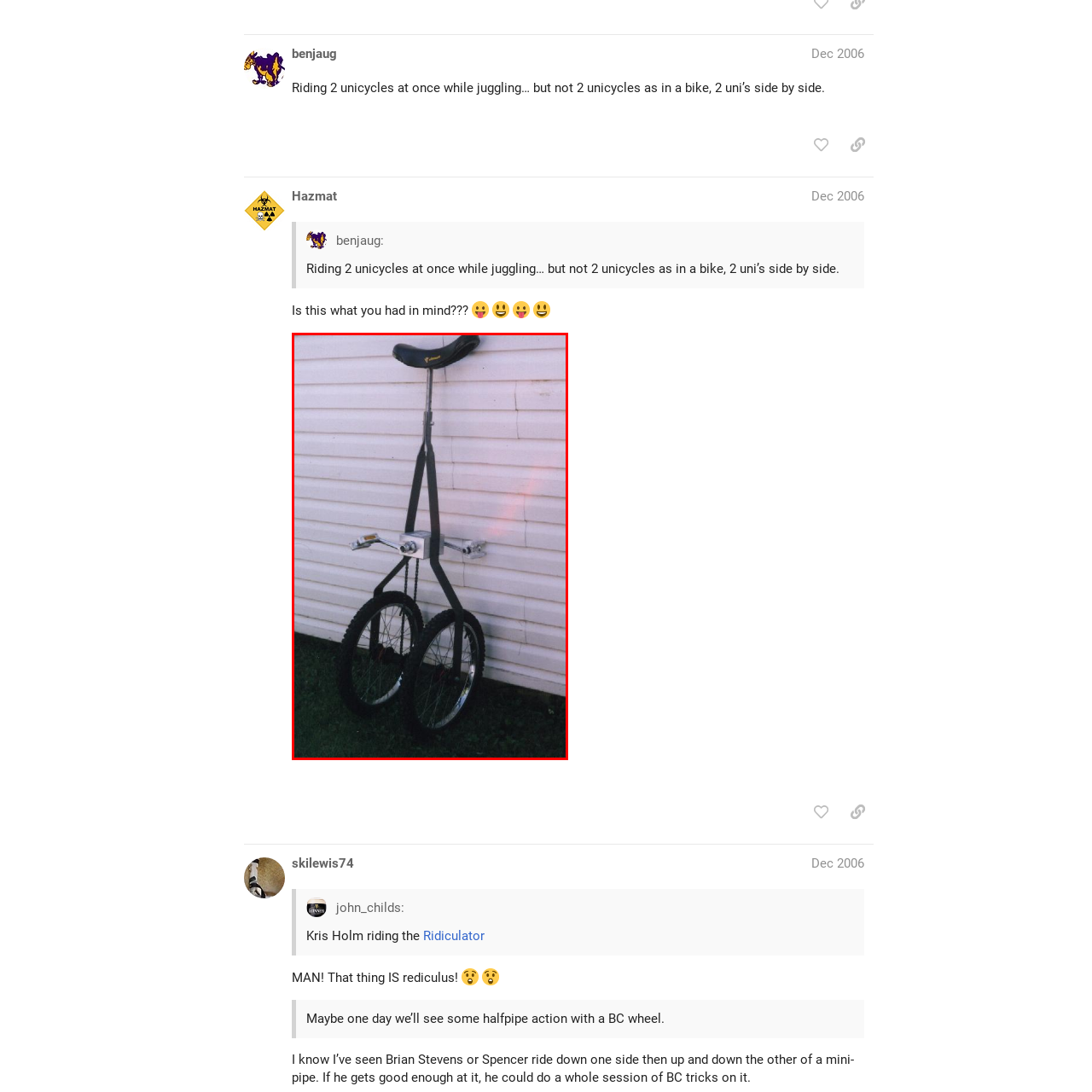Examine the content inside the red boundary in the image and give a detailed response to the following query: How many wheels does the unicycle have?

The caption describes the unicycle as having a dual wheel configuration, which implies that it has two wheels side-by-side.